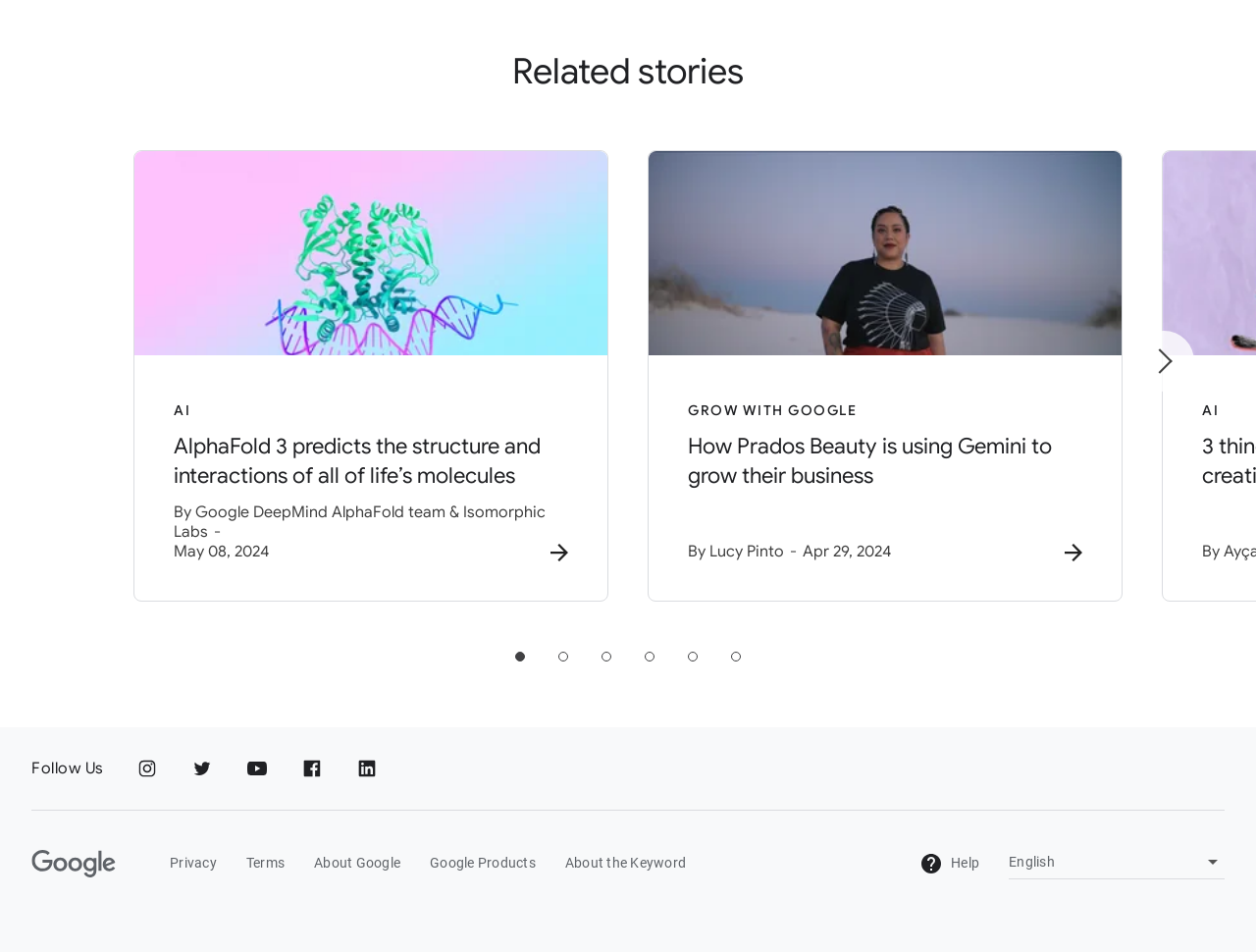Please indicate the bounding box coordinates of the element's region to be clicked to achieve the instruction: "Select a language". Provide the coordinates as four float numbers between 0 and 1, i.e., [left, top, right, bottom].

[0.803, 0.893, 0.975, 0.923]